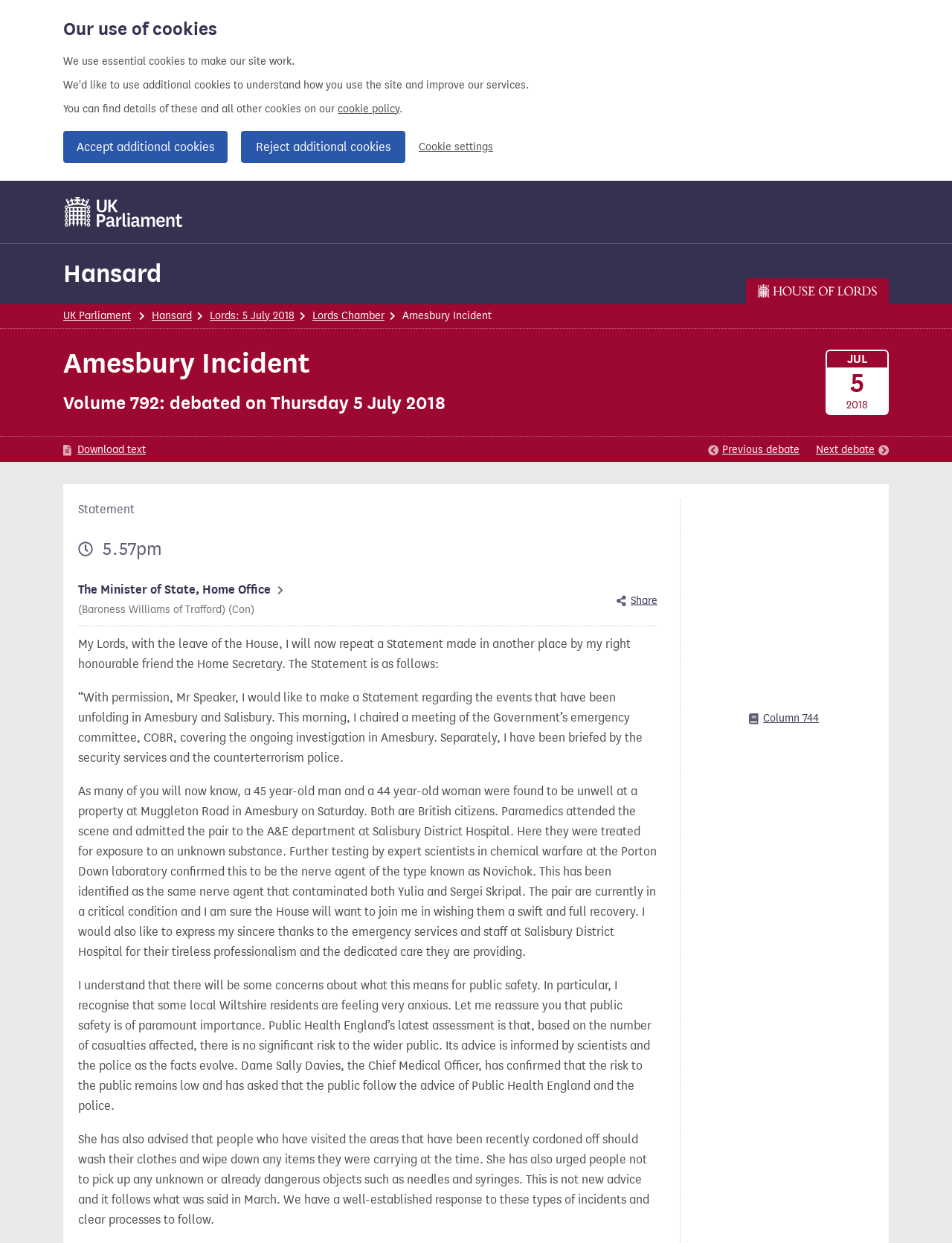Determine the bounding box coordinates of the region that needs to be clicked to achieve the task: "Download text".

[0.066, 0.355, 0.153, 0.369]